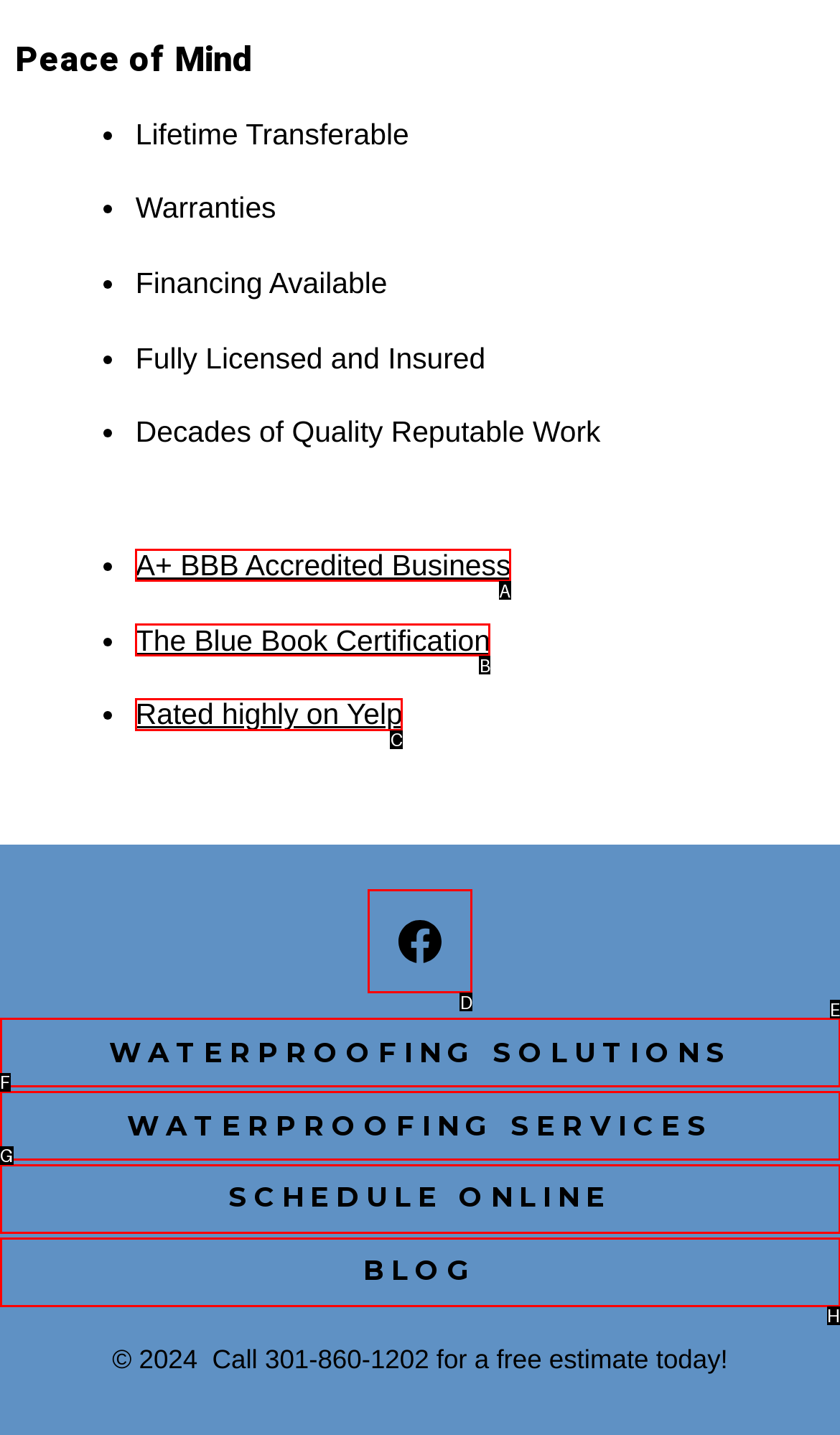Select the HTML element to finish the task: Open Facebook in a new tab Reply with the letter of the correct option.

D